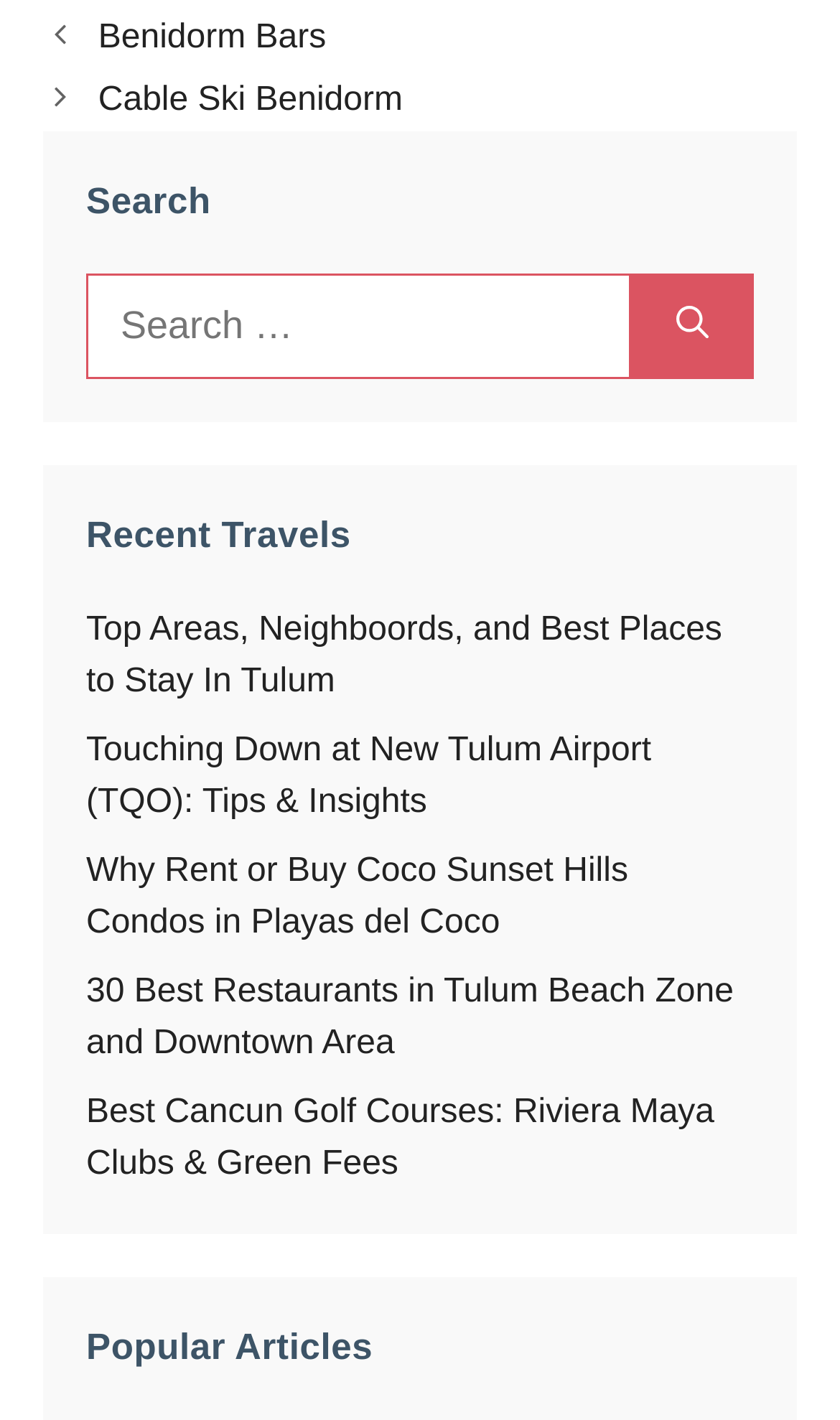Please find the bounding box coordinates of the clickable region needed to complete the following instruction: "Search for something". The bounding box coordinates must consist of four float numbers between 0 and 1, i.e., [left, top, right, bottom].

[0.103, 0.192, 0.751, 0.267]